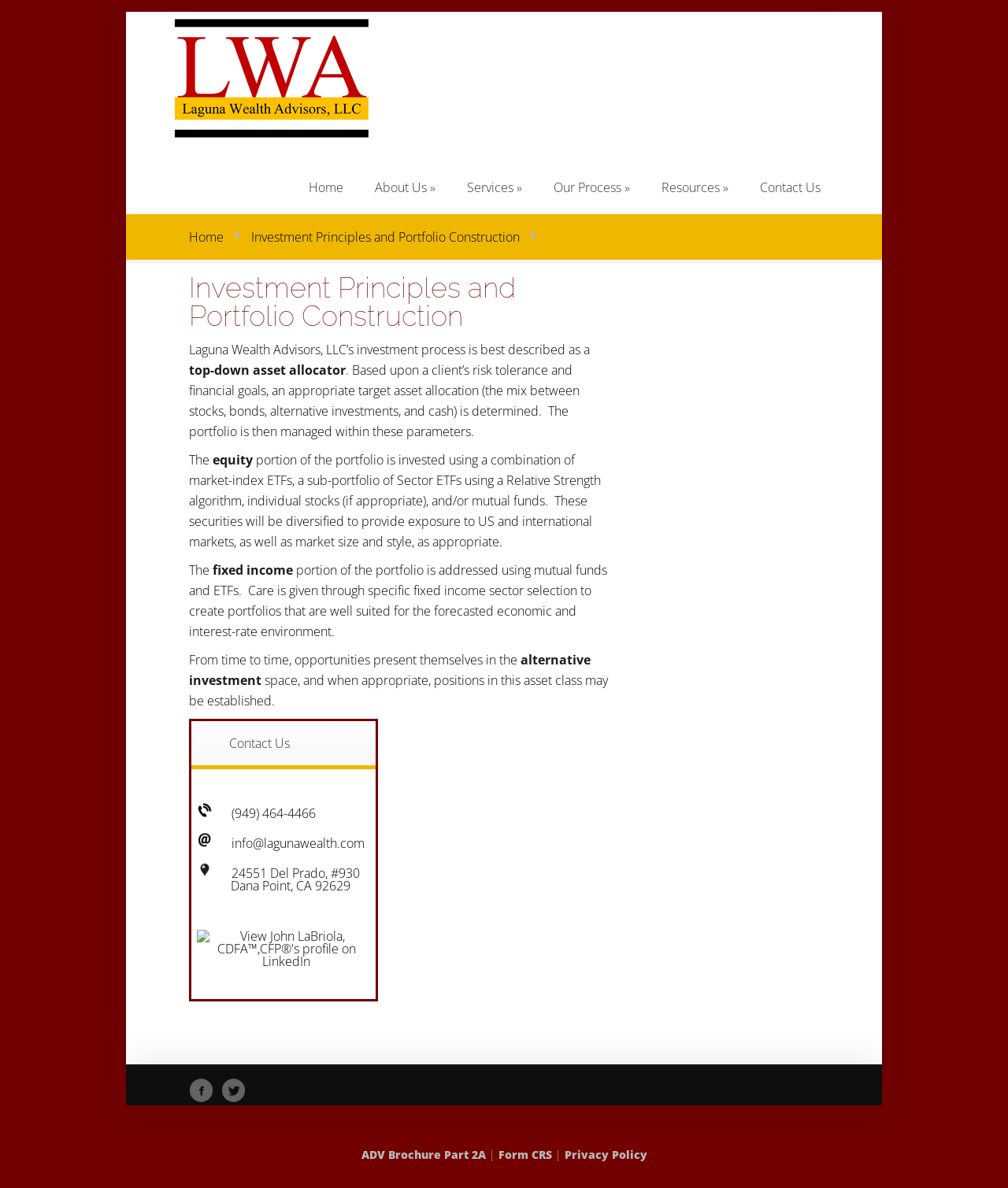Please identify the primary heading of the webpage and give its text content.

Investment Principles and Portfolio Construction